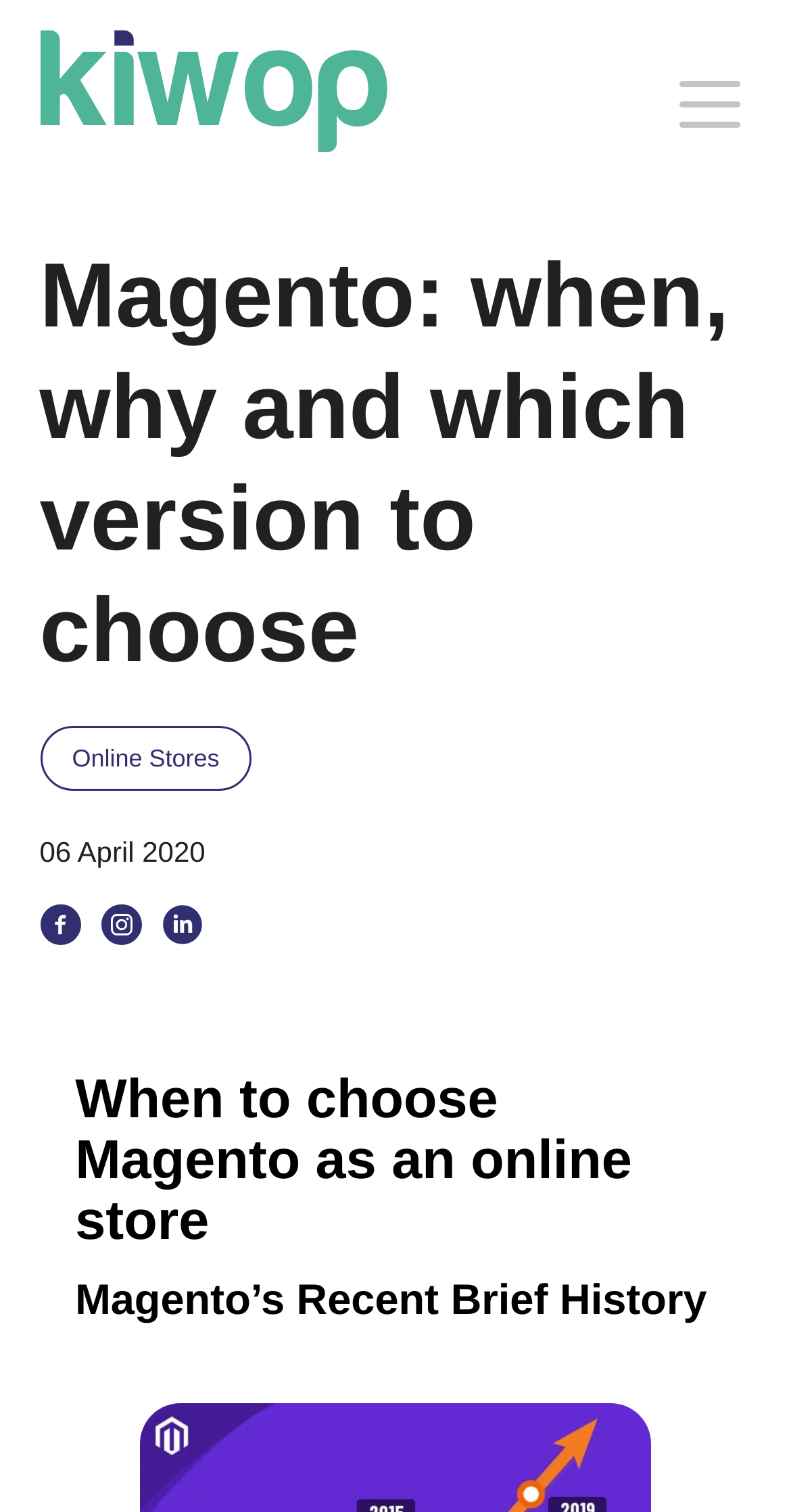What is the second heading on the webpage?
Using the image provided, answer with just one word or phrase.

Magento’s Recent Brief History